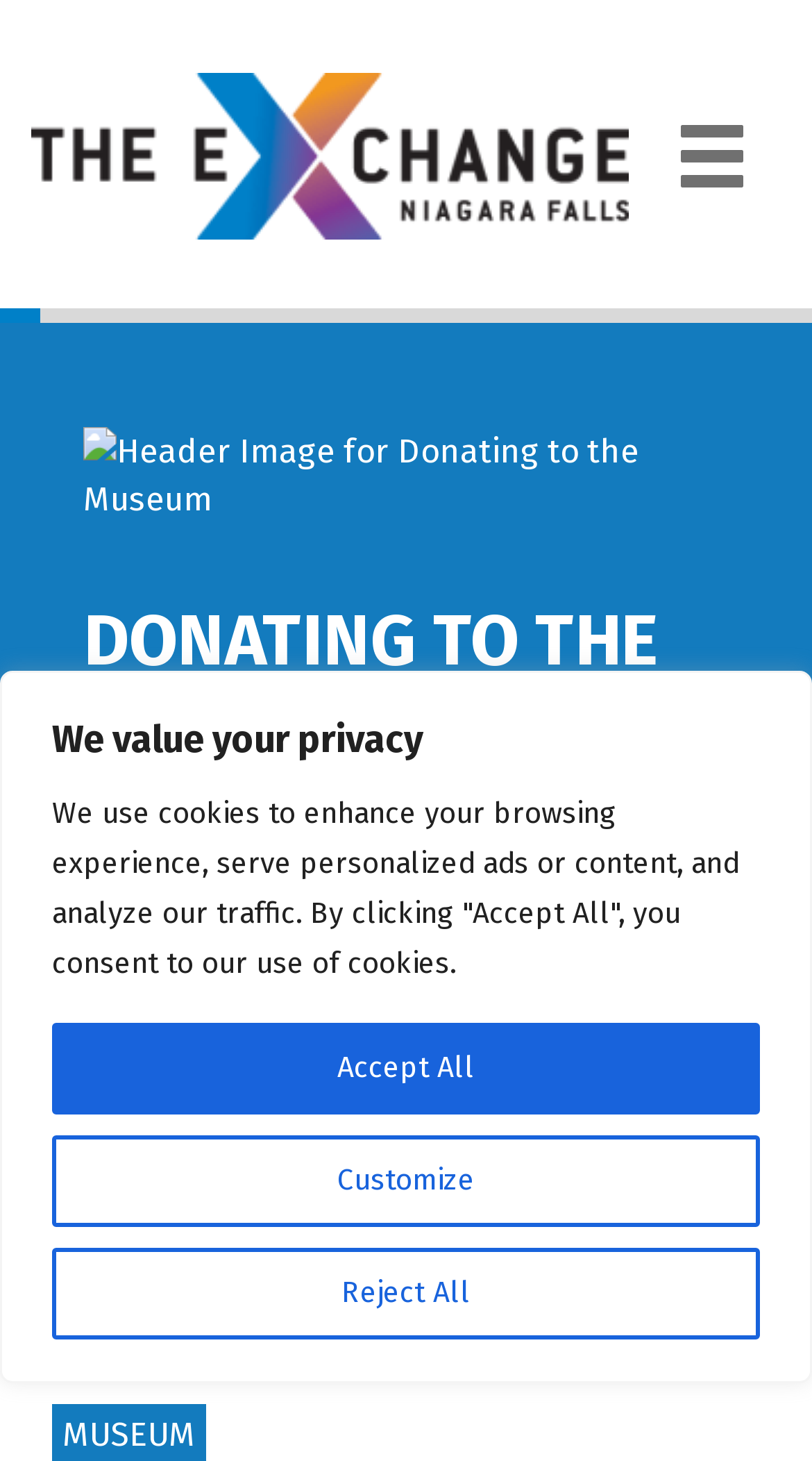Provide the bounding box coordinates for the UI element that is described as: "Accept All".

[0.064, 0.7, 0.936, 0.763]